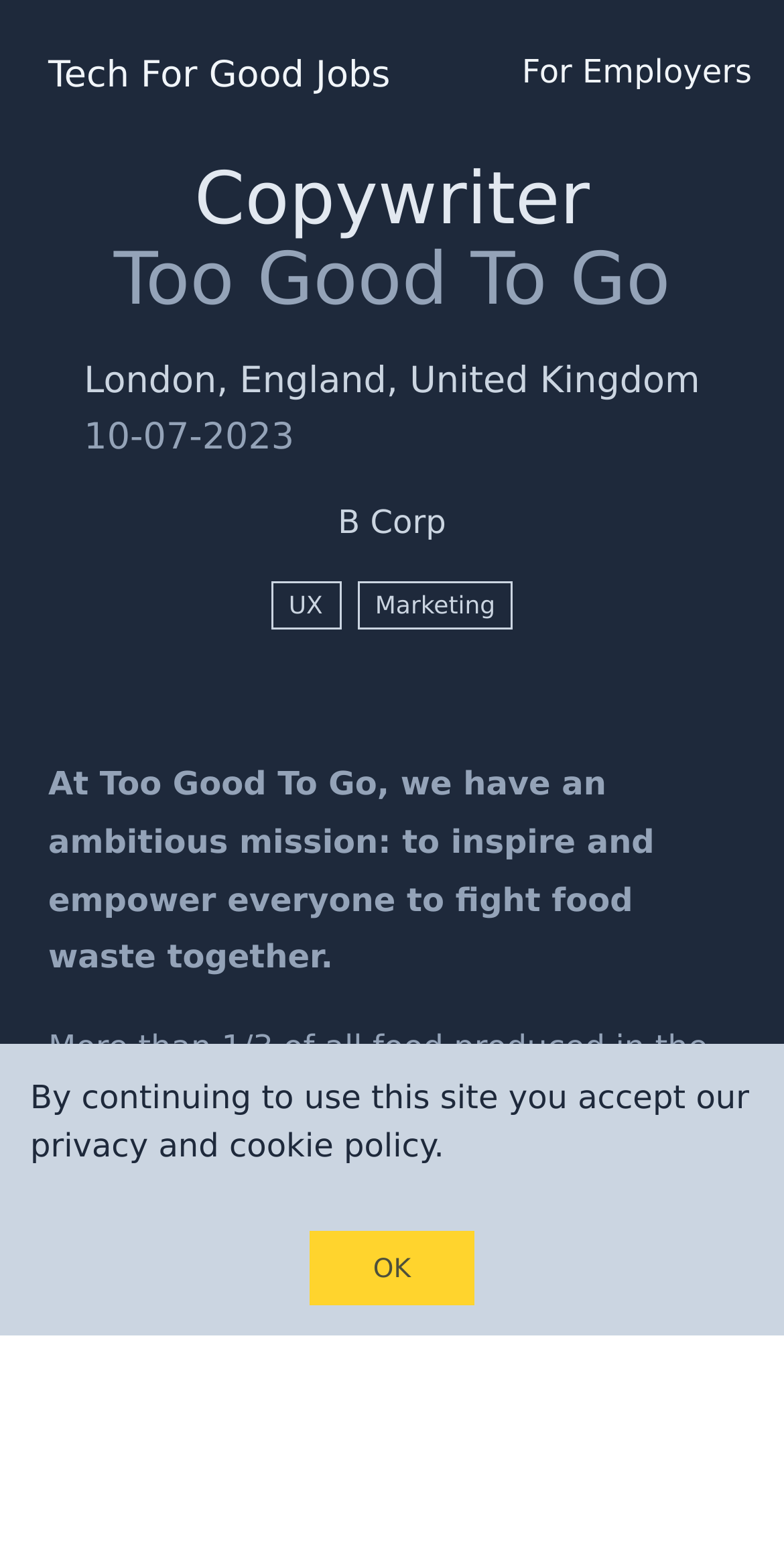Based on the image, provide a detailed and complete answer to the question: 
What is the location of the job?

I found the location of the job by looking at the static text element that says 'London, England, United Kingdom' which is located at the top of the webpage, below the heading.